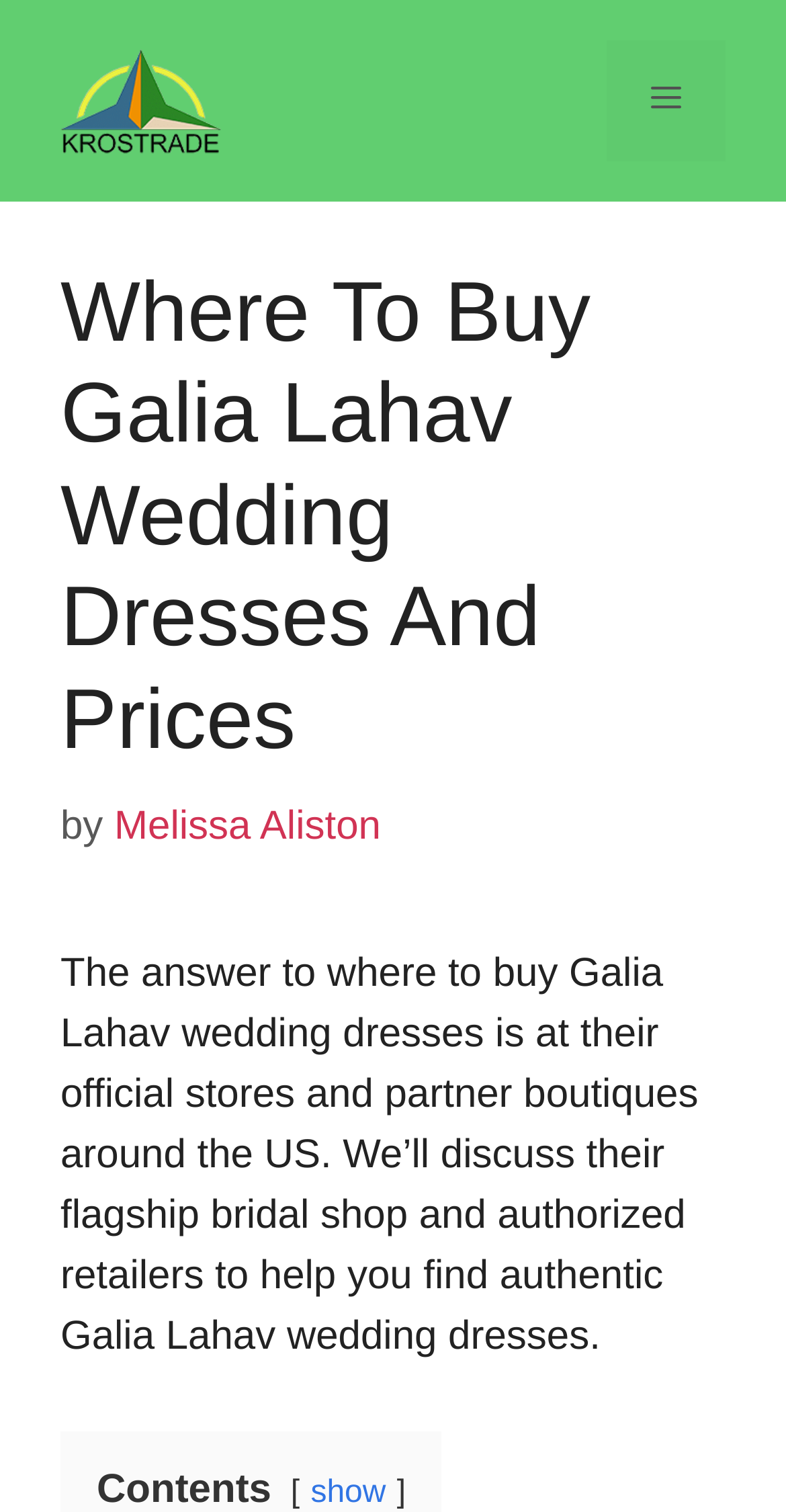Create a detailed summary of the webpage's content and design.

The webpage is about Galia Lahav wedding dresses, specifically where to buy them. At the top, there is a banner with a link to the website "Krostrade" accompanied by an image of the same name. To the right of the banner, there is a navigation menu toggle button with a menu icon.

Below the banner, there is a header section with a heading that reads "Where To Buy Galia Lahav Wedding Dresses And Prices". The heading is followed by the author's name, "Melissa Aliston", which is a link. 

Underneath the heading, there is a paragraph of text that summarizes the content of the webpage, explaining that the answer to where to buy Galia Lahav wedding dresses can be found at their official stores and partner boutiques around the US. The paragraph also mentions that the webpage will discuss their flagship bridal shop and authorized retailers to help find authentic Galia Lahav wedding dresses.

Further down, there is a section with a heading "Contents" and a link that says "show".